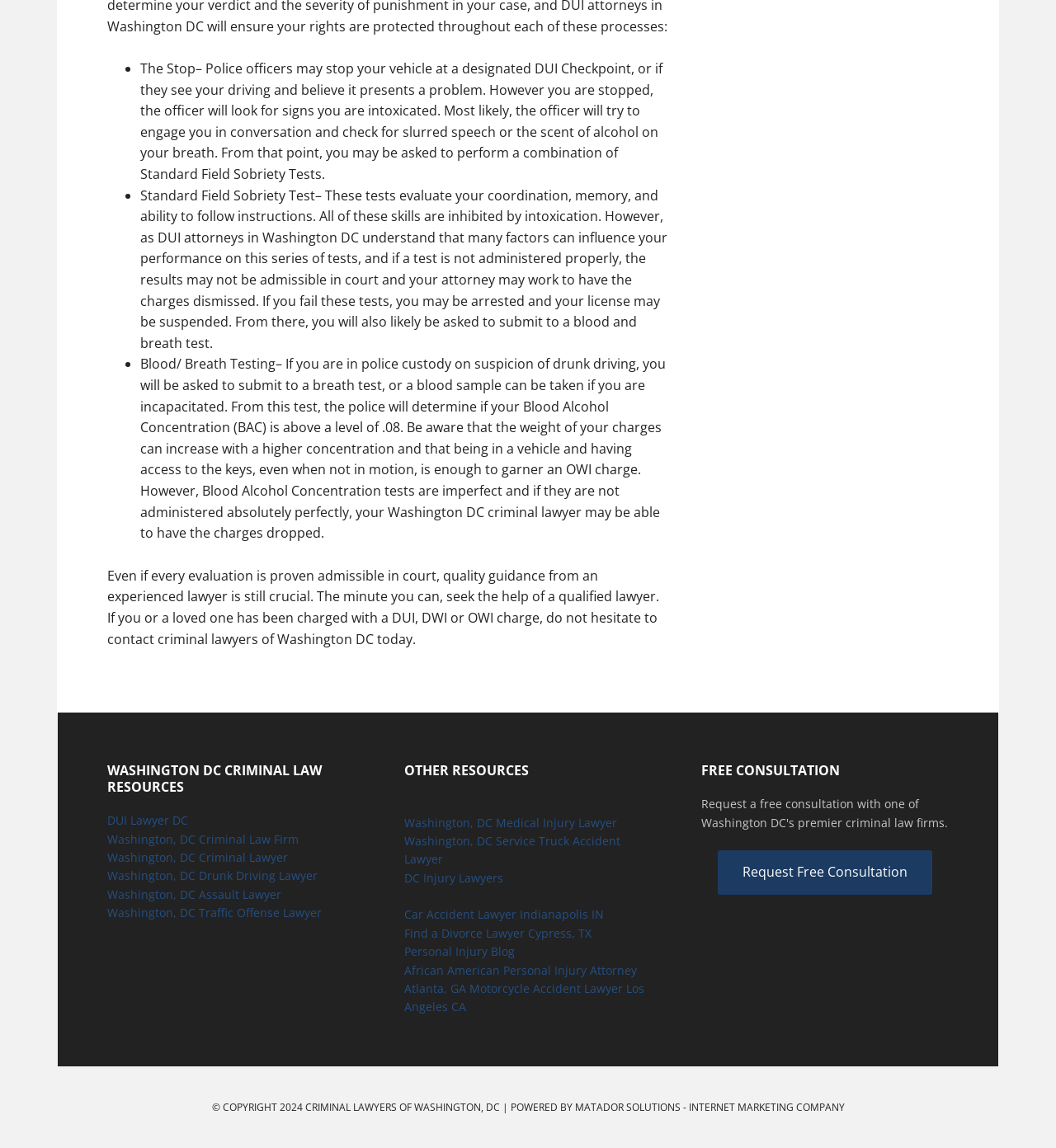Please find the bounding box for the UI component described as follows: "MATADOR SOLUTIONS".

[0.544, 0.958, 0.644, 0.97]